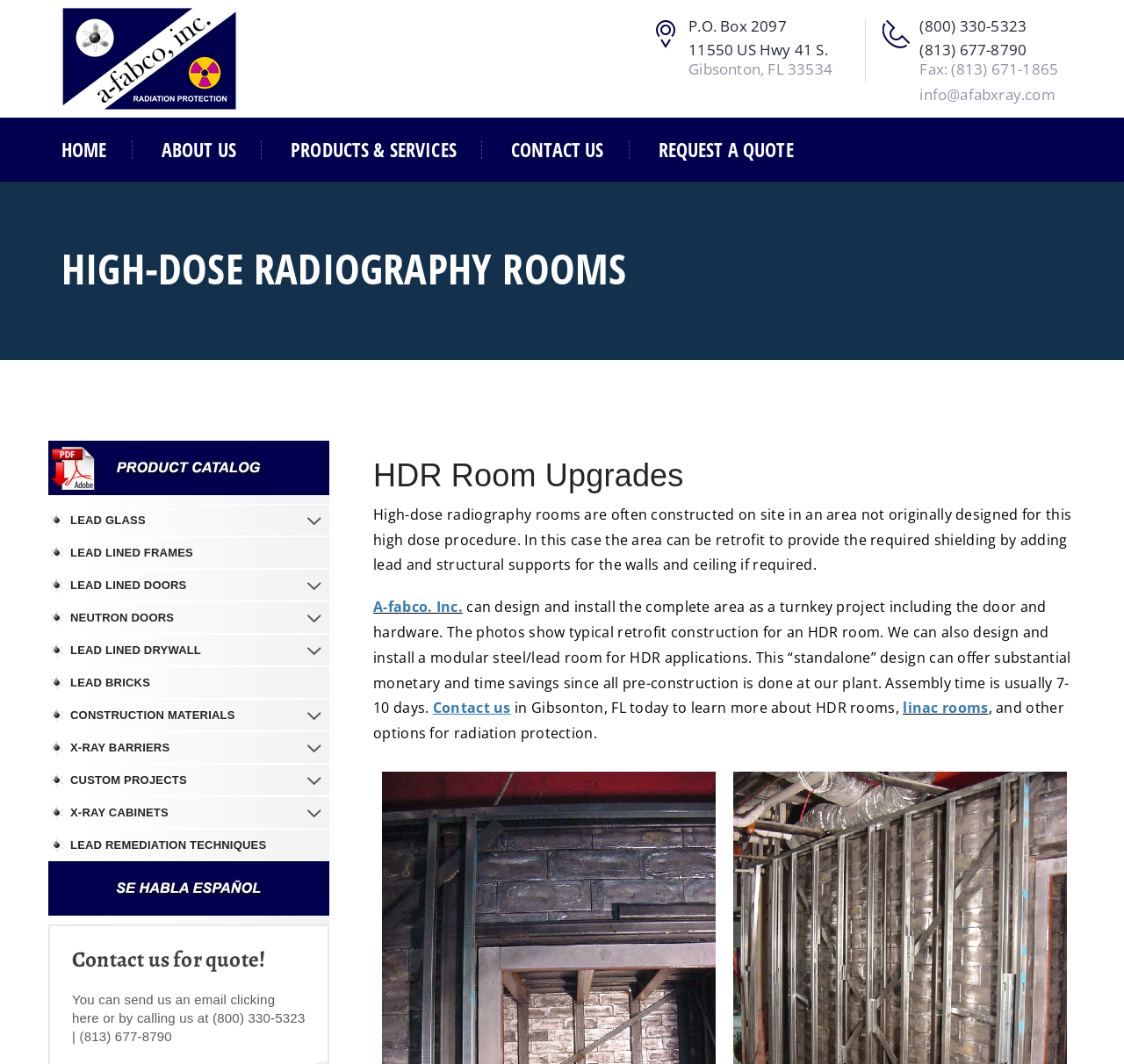Refer to the element description Wire Gauge Calculator and identify the corresponding bounding box in the screenshot. Format the coordinates as (top-left x, top-left y, bottom-right x, bottom-right y) with values in the range of 0 to 1.

None